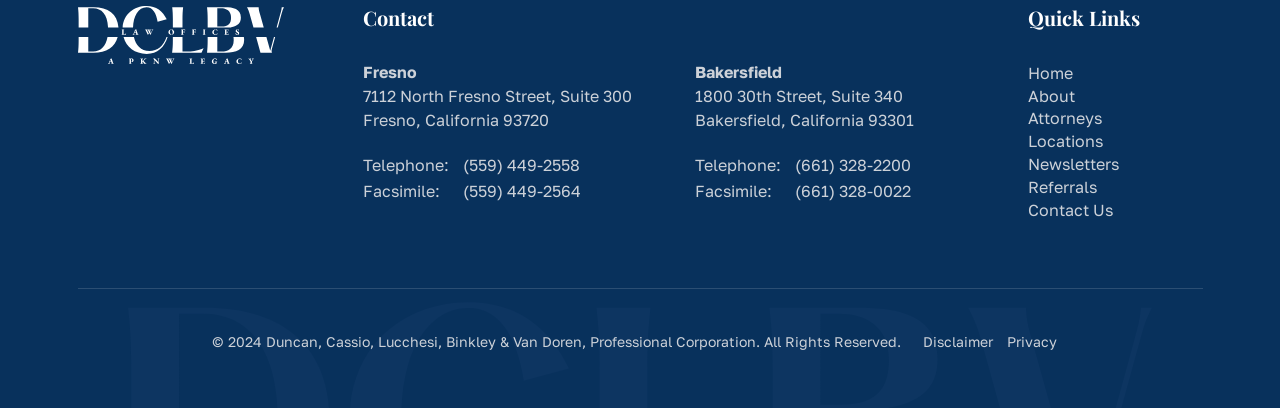Reply to the question with a single word or phrase:
What is the phone number of the Fresno office?

(559) 449-2558